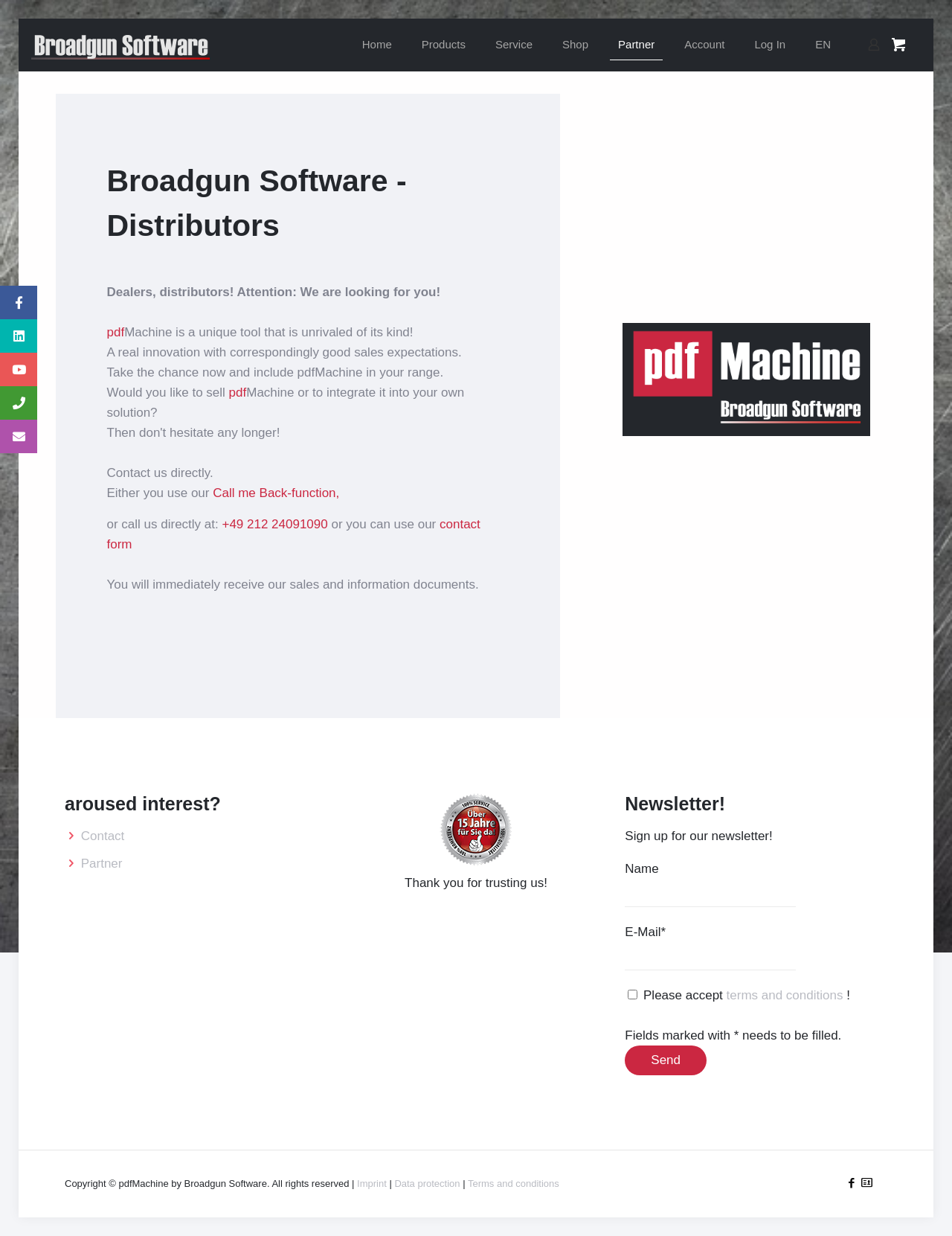Reply to the question with a single word or phrase:
What is required to sign up for the newsletter?

Name and E-Mail